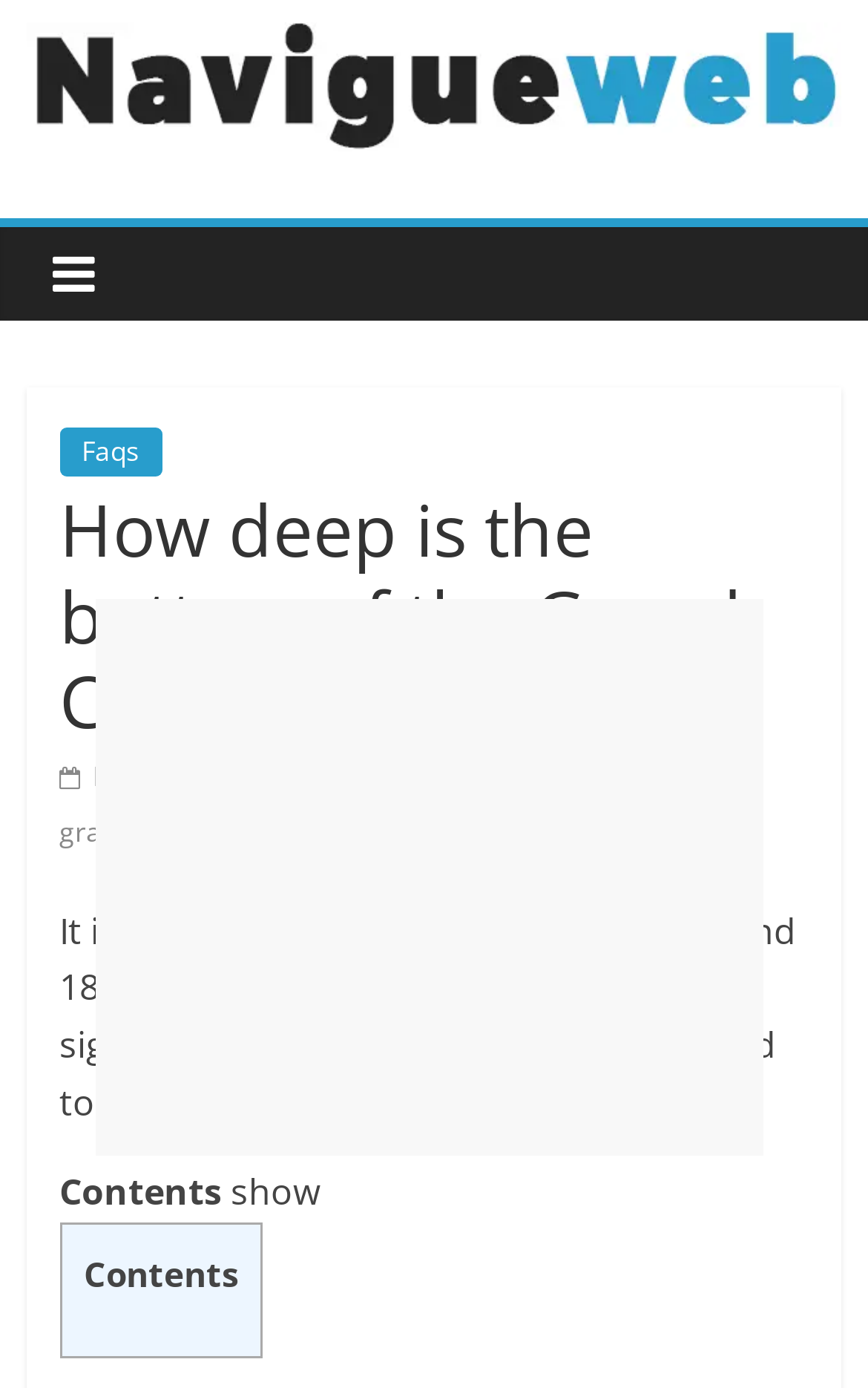Locate the bounding box coordinates of the area you need to click to fulfill this instruction: 'Go to the Faqs page'. The coordinates must be in the form of four float numbers ranging from 0 to 1: [left, top, right, bottom].

[0.068, 0.308, 0.186, 0.344]